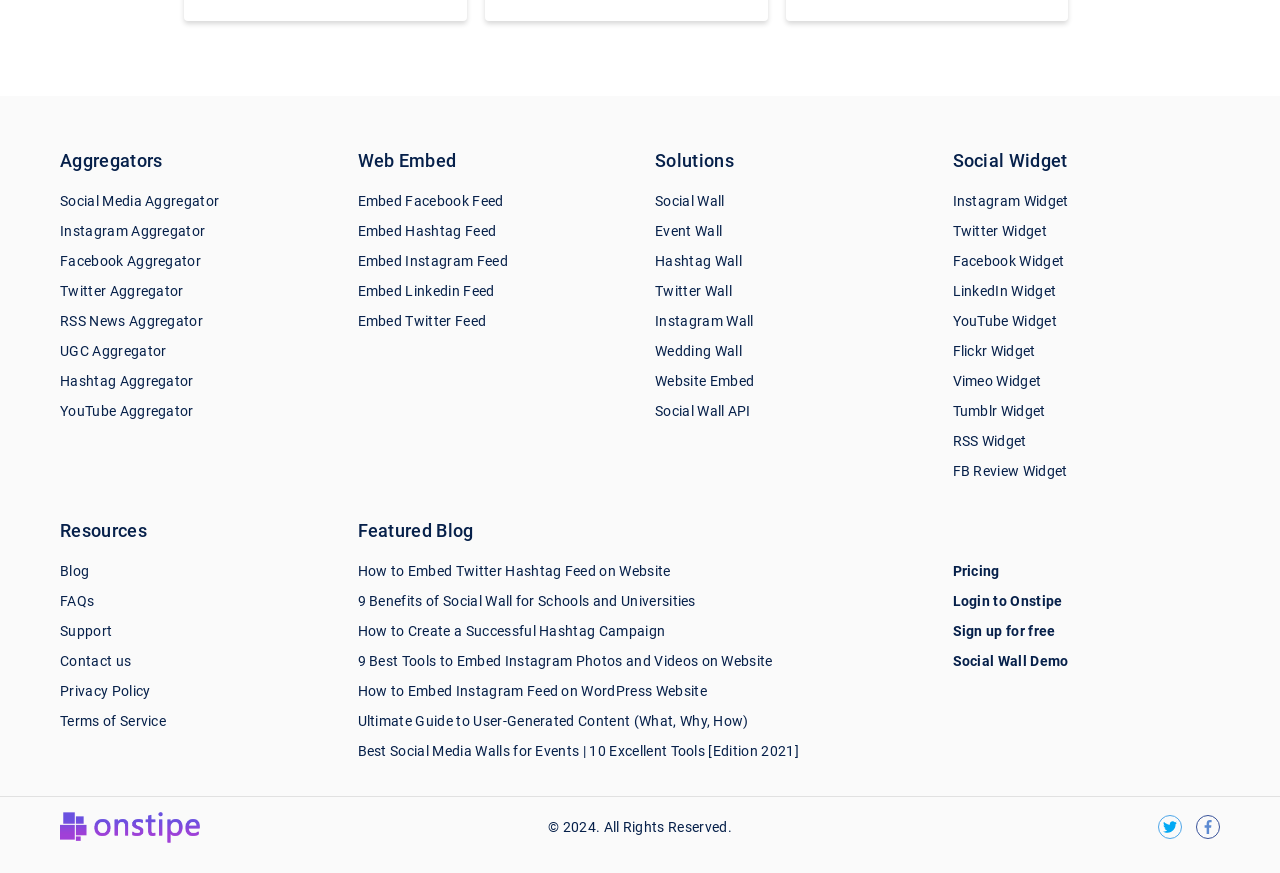Using the webpage screenshot, locate the HTML element that fits the following description and provide its bounding box: "Sign up for free".

[0.744, 0.713, 0.825, 0.731]